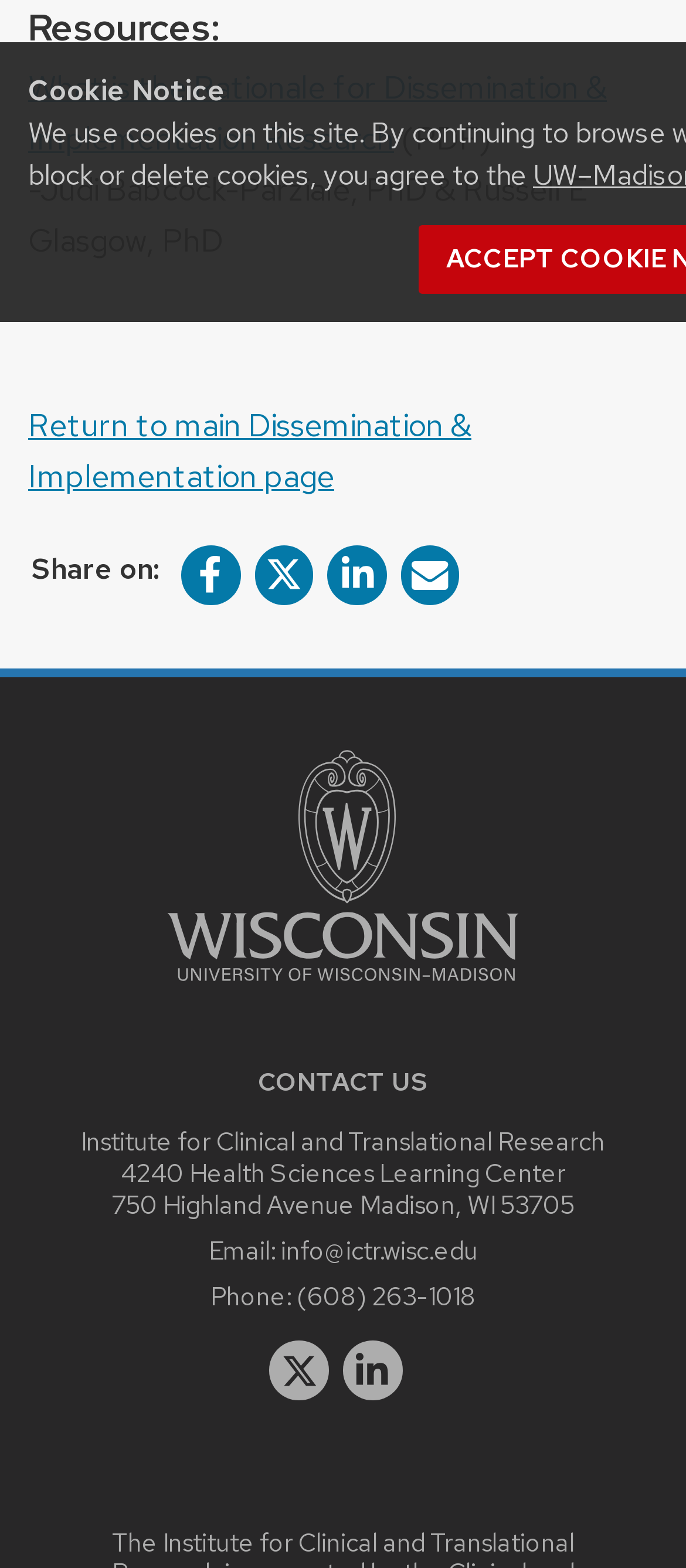Based on the image, provide a detailed and complete answer to the question: 
What is the address of the Institute for Clinical and Translational Research?

The address of the Institute for Clinical and Translational Research can be determined by looking at the StaticText element '750 Highland Avenue Madison, WI 53705' which mentions the address.